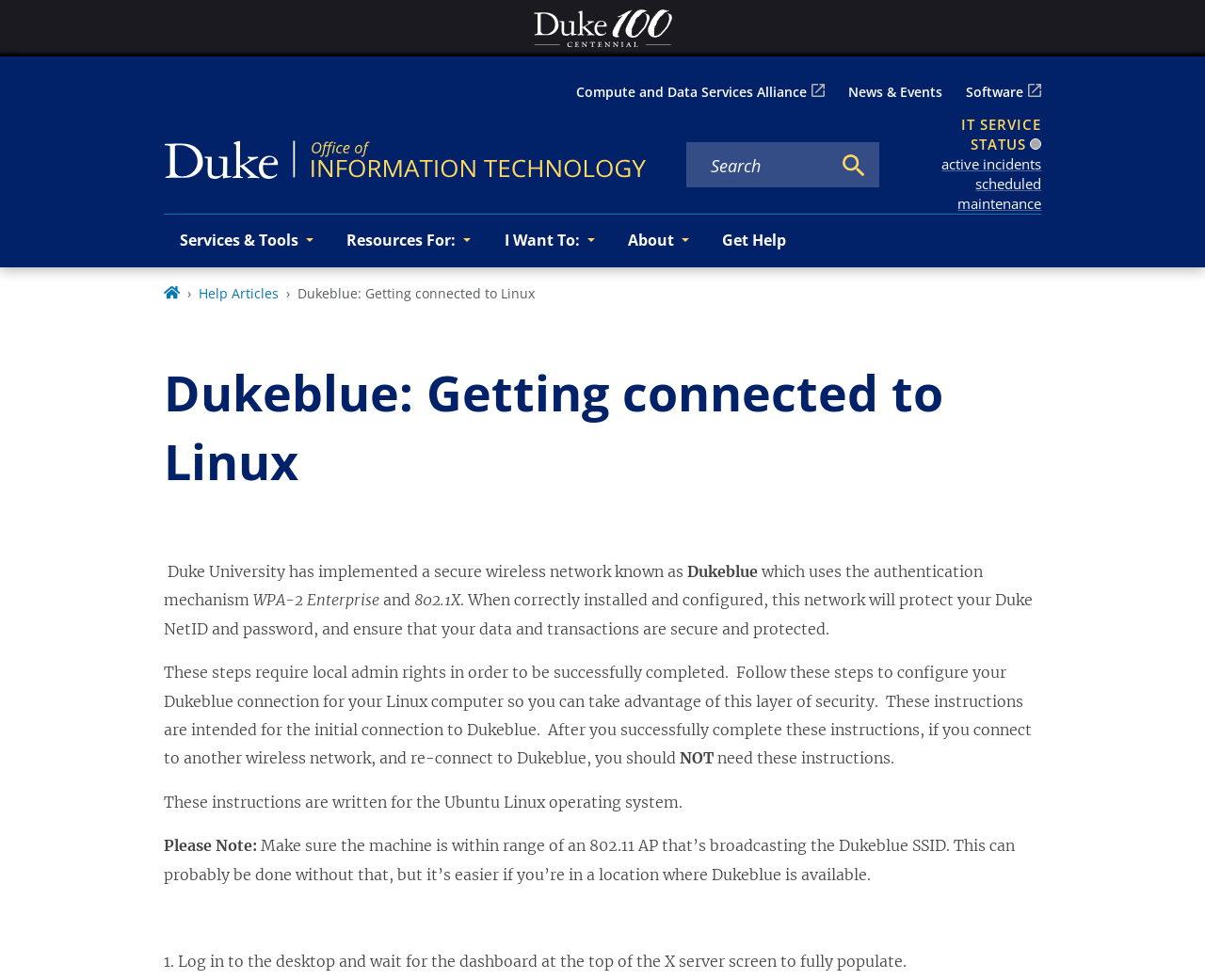What is required to complete the instructions?
Please use the image to deliver a detailed and complete answer.

The webpage mentions that the instructions require local admin rights in order to be successfully completed, implying that the user needs to have administrative privileges on their Linux computer.